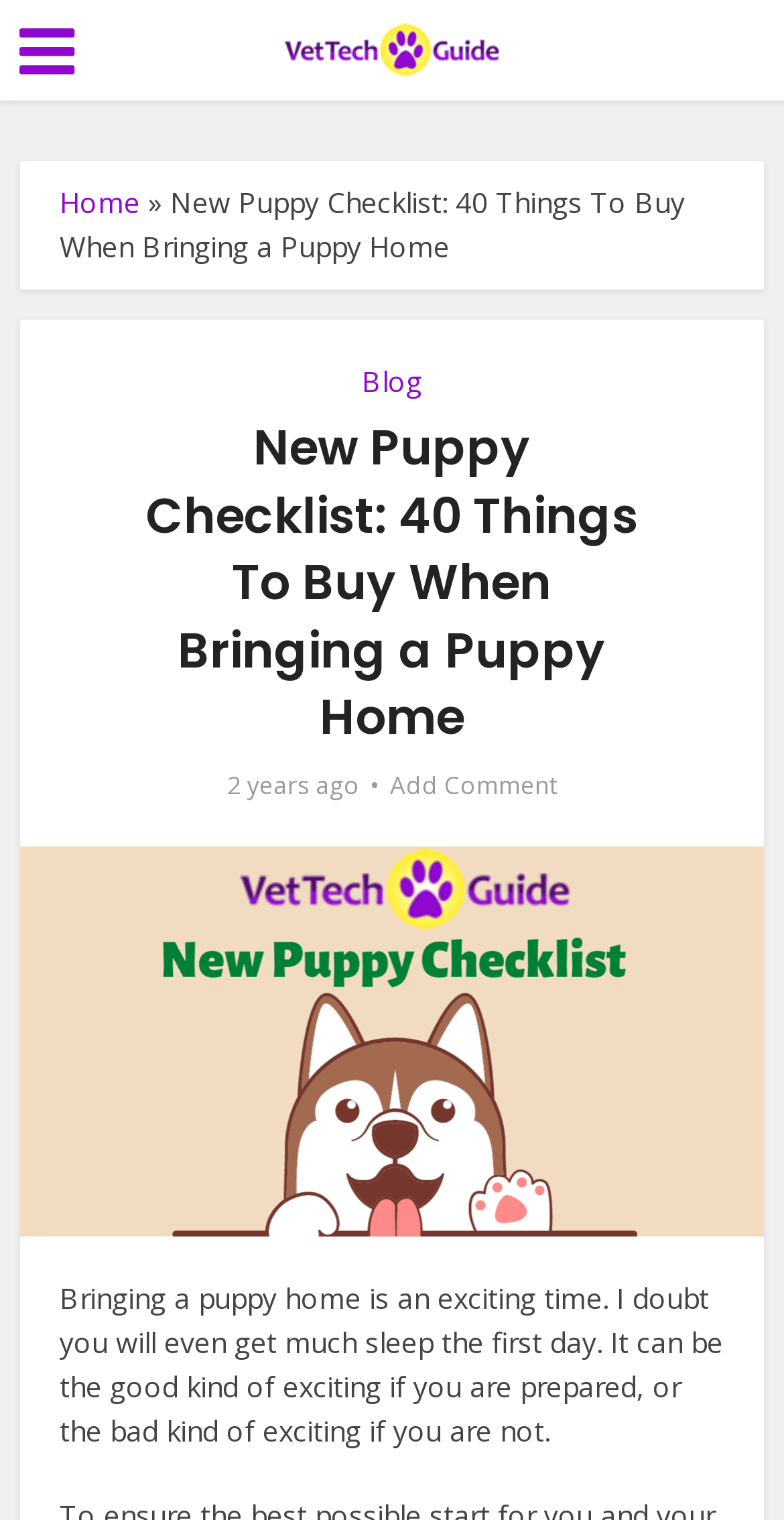Respond to the question below with a single word or phrase: Is there an option to add a comment to the article?

Yes